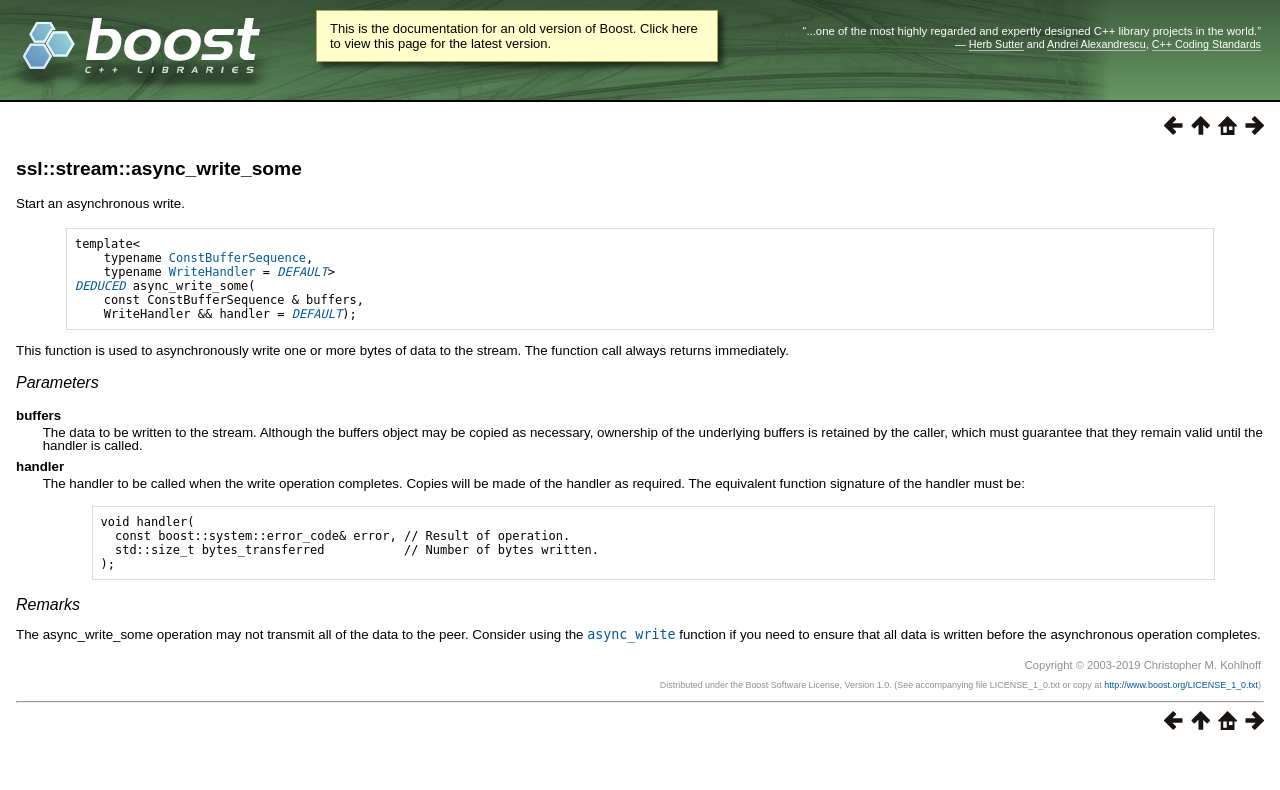Identify the bounding box coordinates of the element to click to follow this instruction: 'Click on the link to view the C++ Coding Standards'. Ensure the coordinates are four float values between 0 and 1, provided as [left, top, right, bottom].

[0.9, 0.048, 0.985, 0.065]